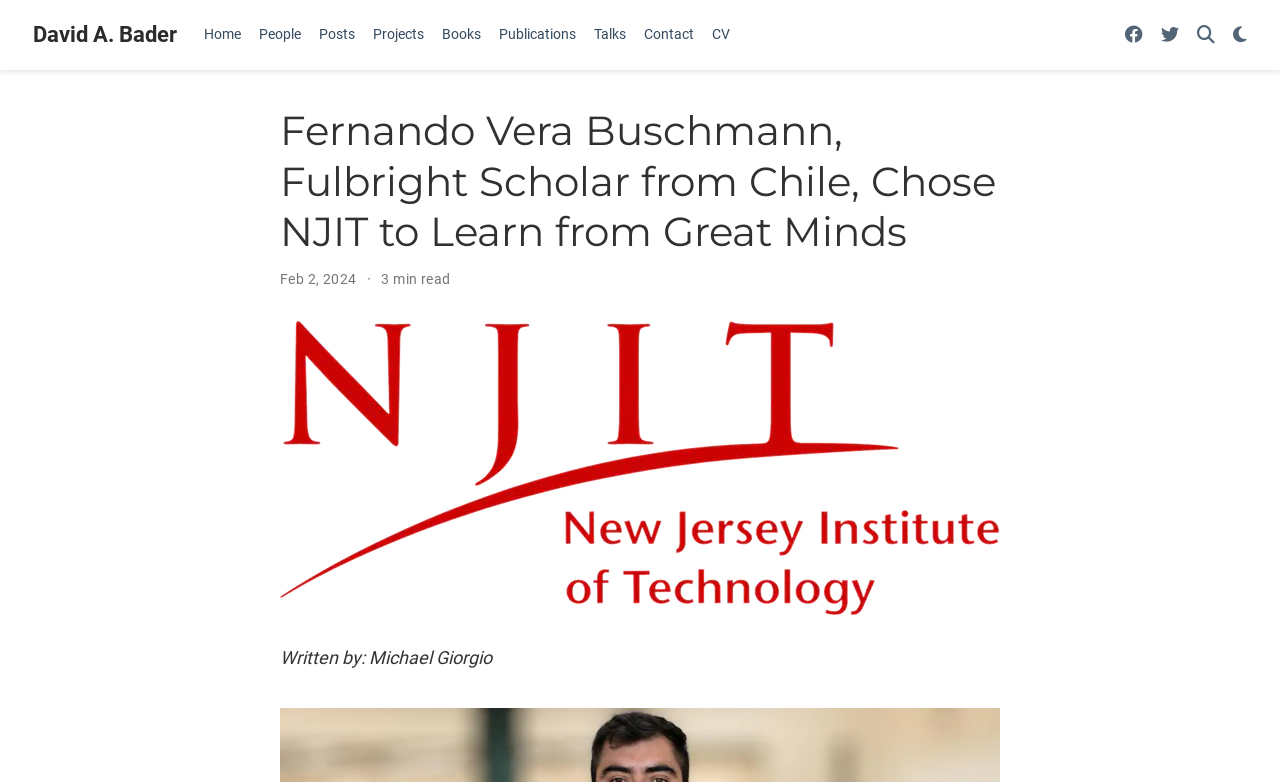Identify the bounding box coordinates of the area you need to click to perform the following instruction: "go to David A. Bader's page".

[0.026, 0.021, 0.138, 0.068]